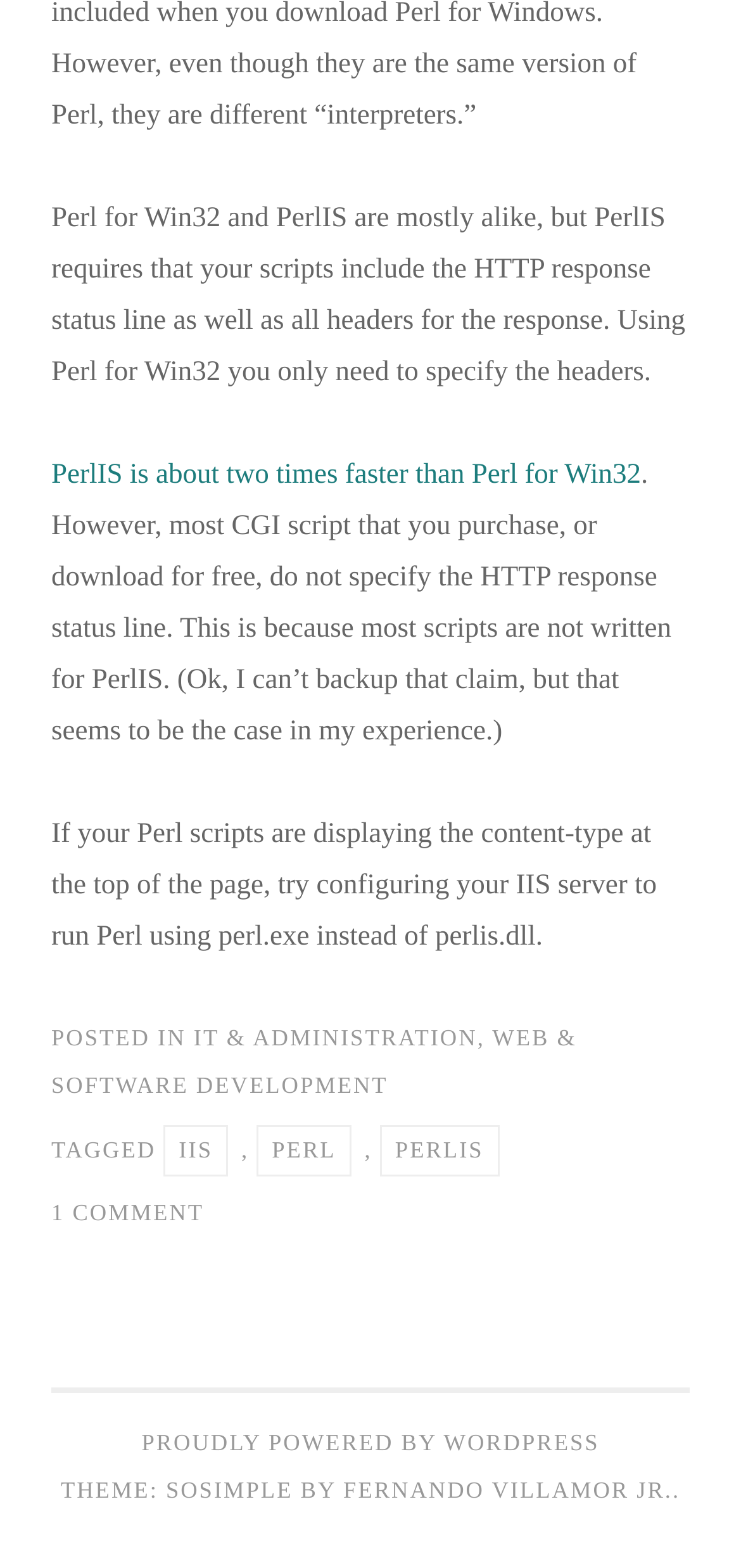By analyzing the image, answer the following question with a detailed response: What categories are listed in the footer?

The footer section contains links to categories, including 'IT & ADMINISTRATION' and 'WEB & SOFTWARE DEVELOPMENT', which are likely topics related to the website's content.